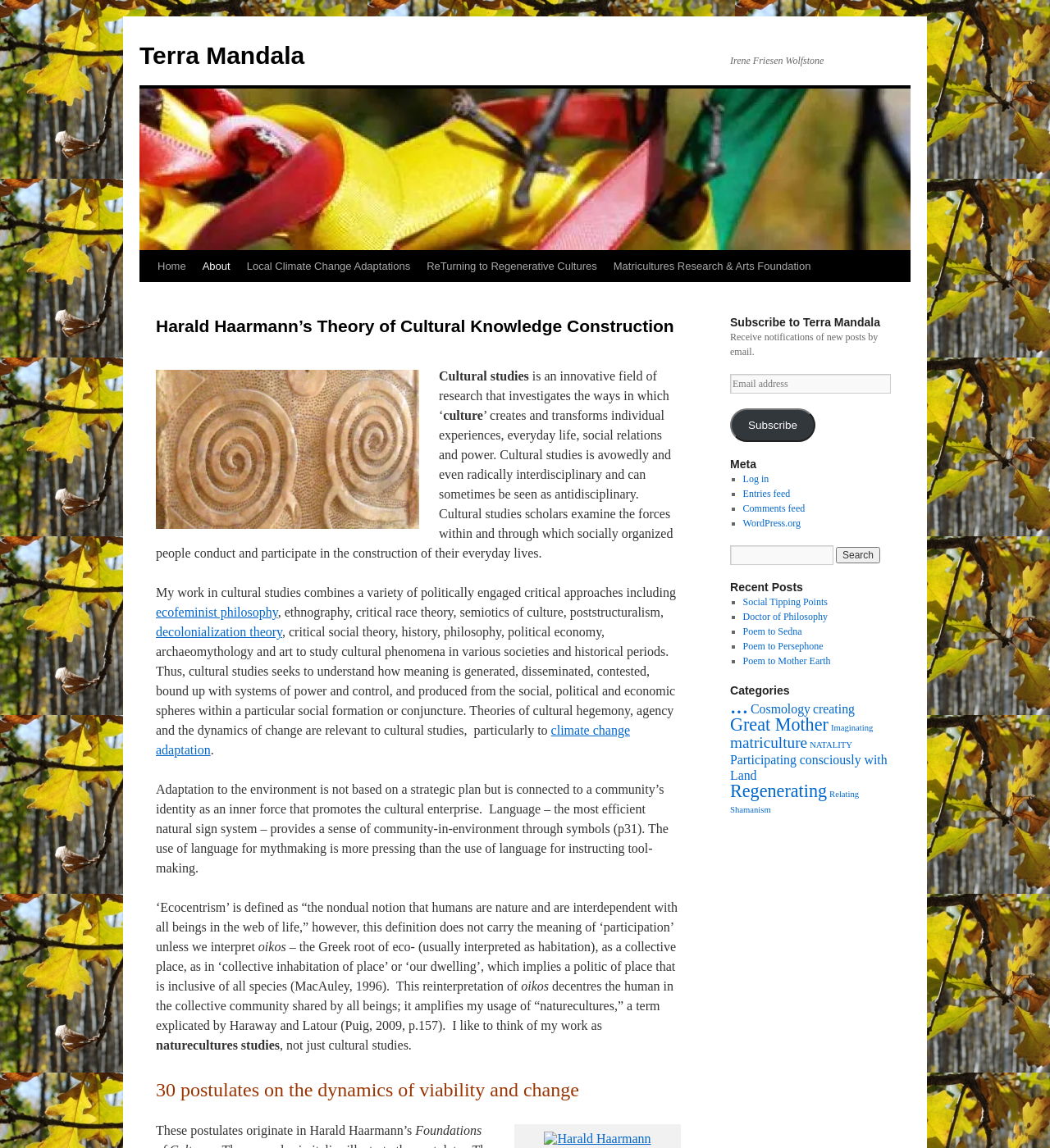Determine the bounding box coordinates for the UI element with the following description: "Social Tipping Points". The coordinates should be four float numbers between 0 and 1, represented as [left, top, right, bottom].

[0.707, 0.519, 0.788, 0.529]